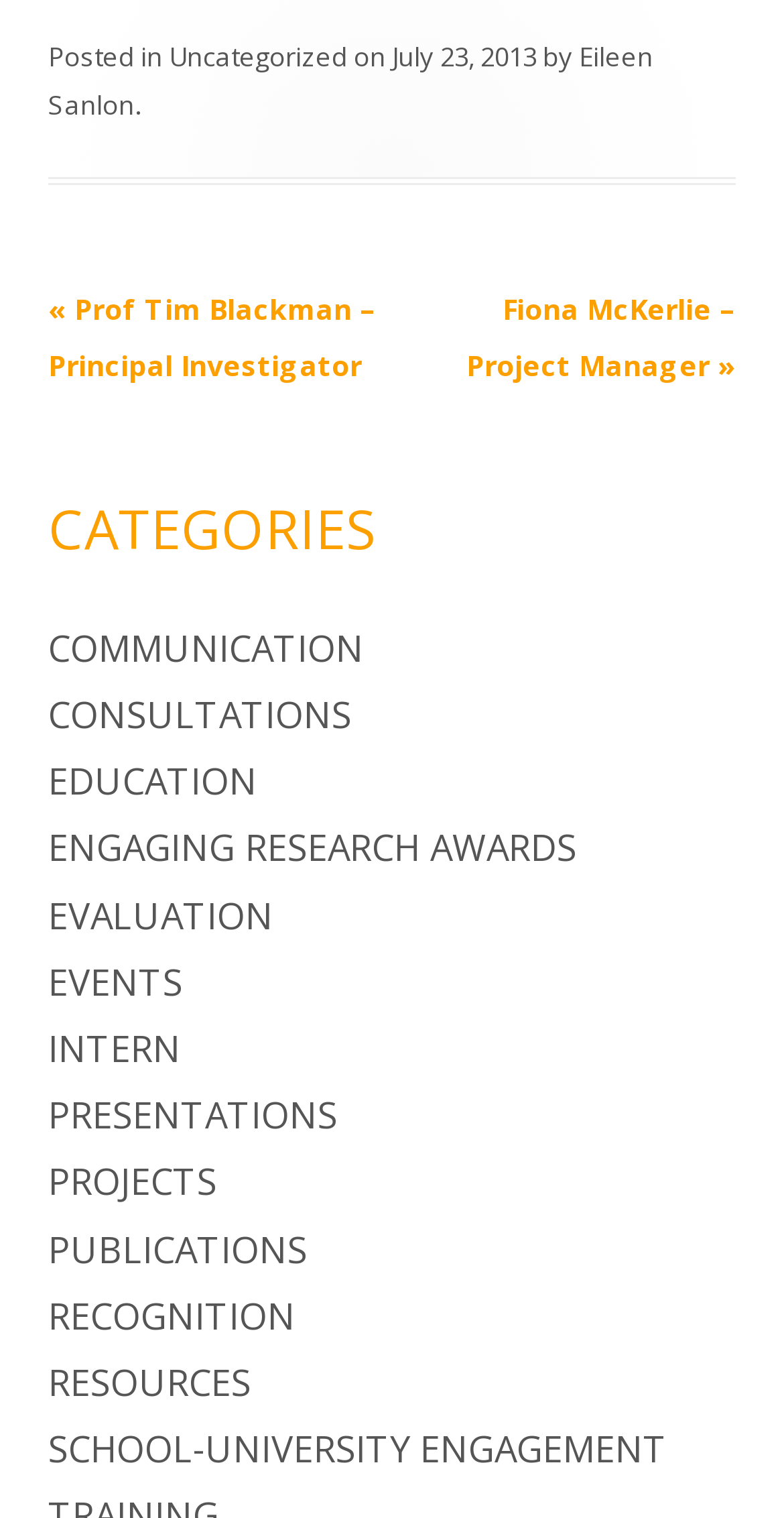Given the description of a UI element: "School-University Engagement", identify the bounding box coordinates of the matching element in the webpage screenshot.

[0.062, 0.938, 0.851, 0.97]